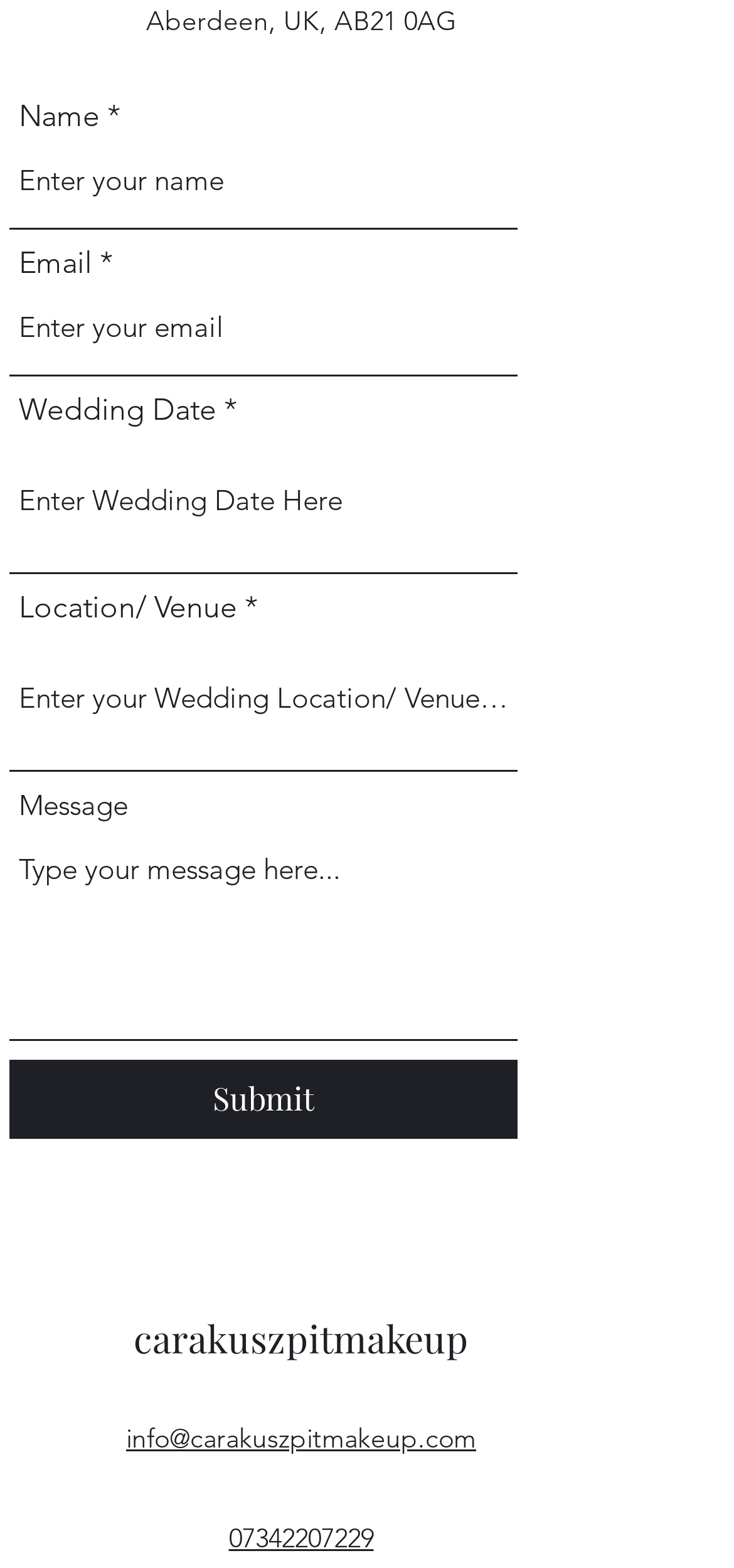Highlight the bounding box coordinates of the region I should click on to meet the following instruction: "Send an email to the provided address".

[0.172, 0.906, 0.649, 0.928]